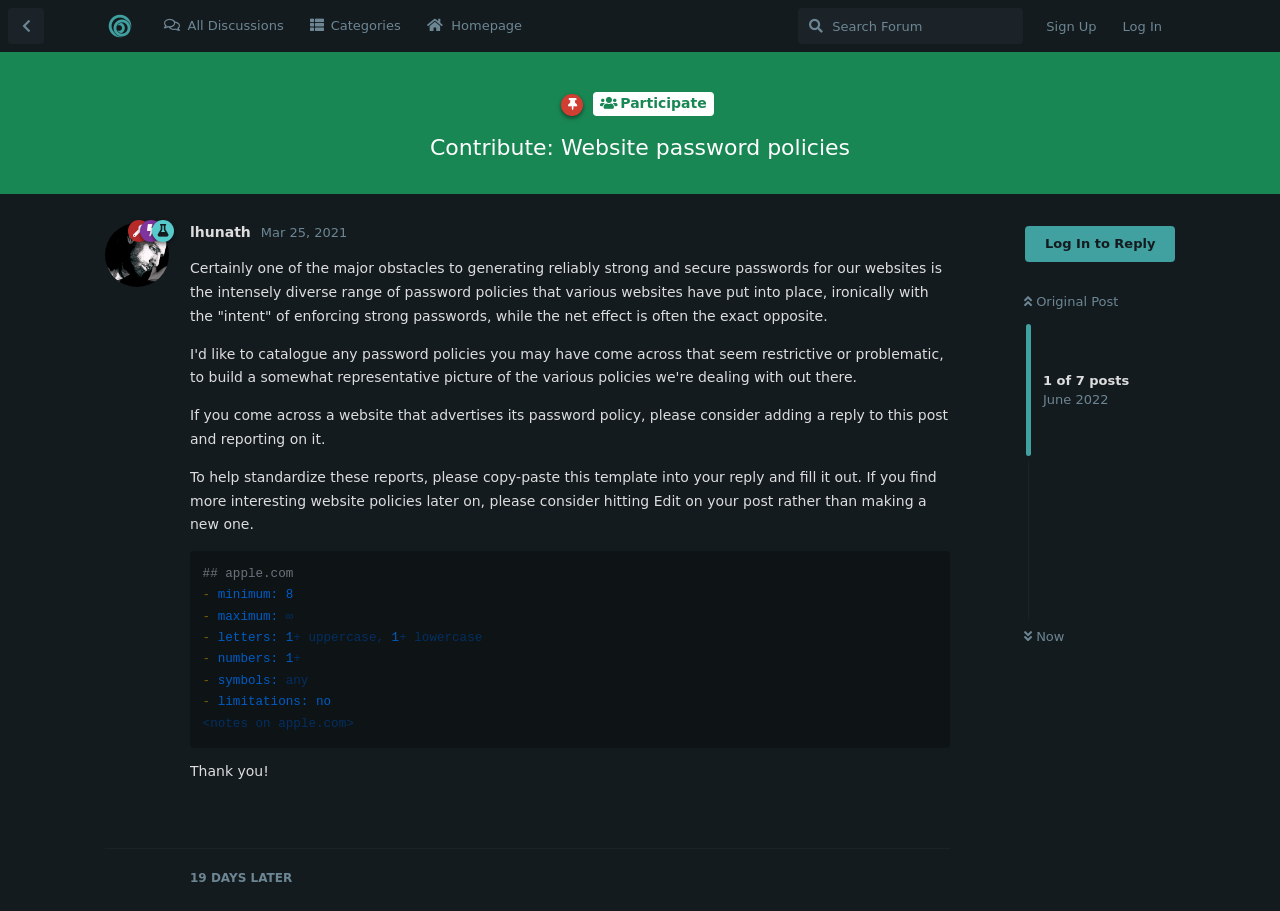What is the call to action for users?
Answer the question in as much detail as possible.

The call to action for users is to reply to the original post with reports of website password policies, using the provided template, and to consider editing their post rather than making a new one if they find more interesting website policies later on.